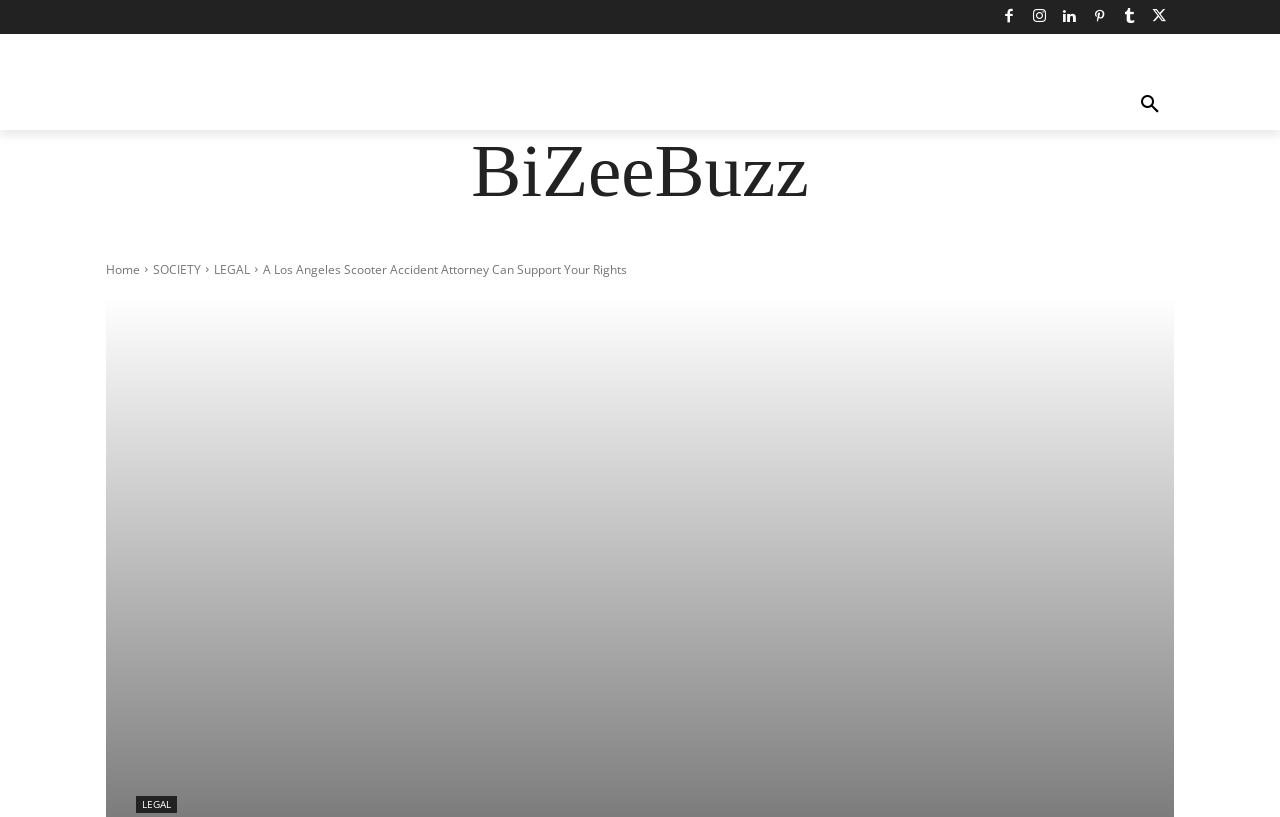Locate the bounding box coordinates of the area you need to click to fulfill this instruction: 'read more'. The coordinates must be in the form of four float numbers ranging from 0 to 1: [left, top, right, bottom].

[0.895, 0.059, 0.927, 0.082]